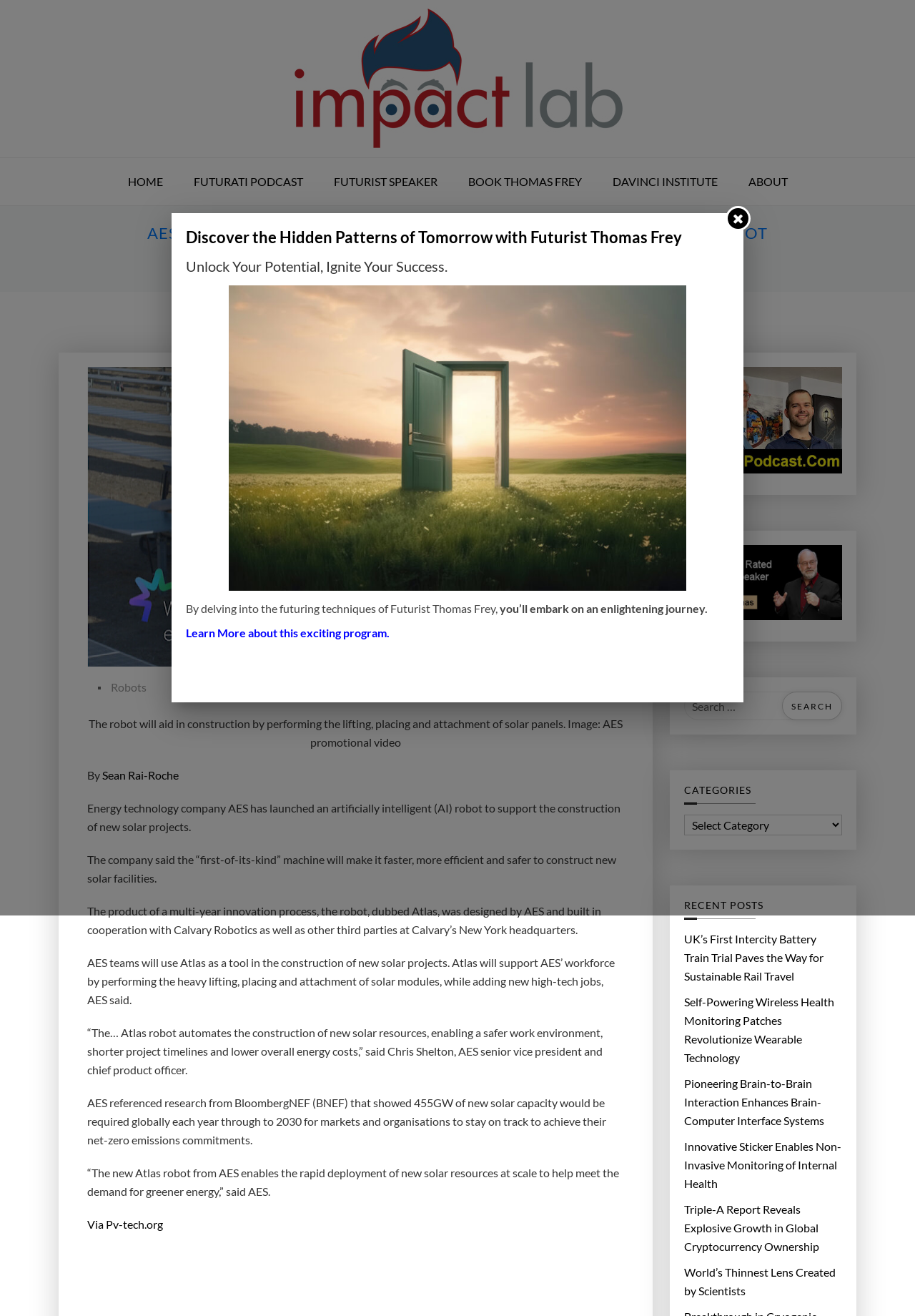Use a single word or phrase to respond to the question:
What is the purpose of the Atlas robot?

Aid in construction